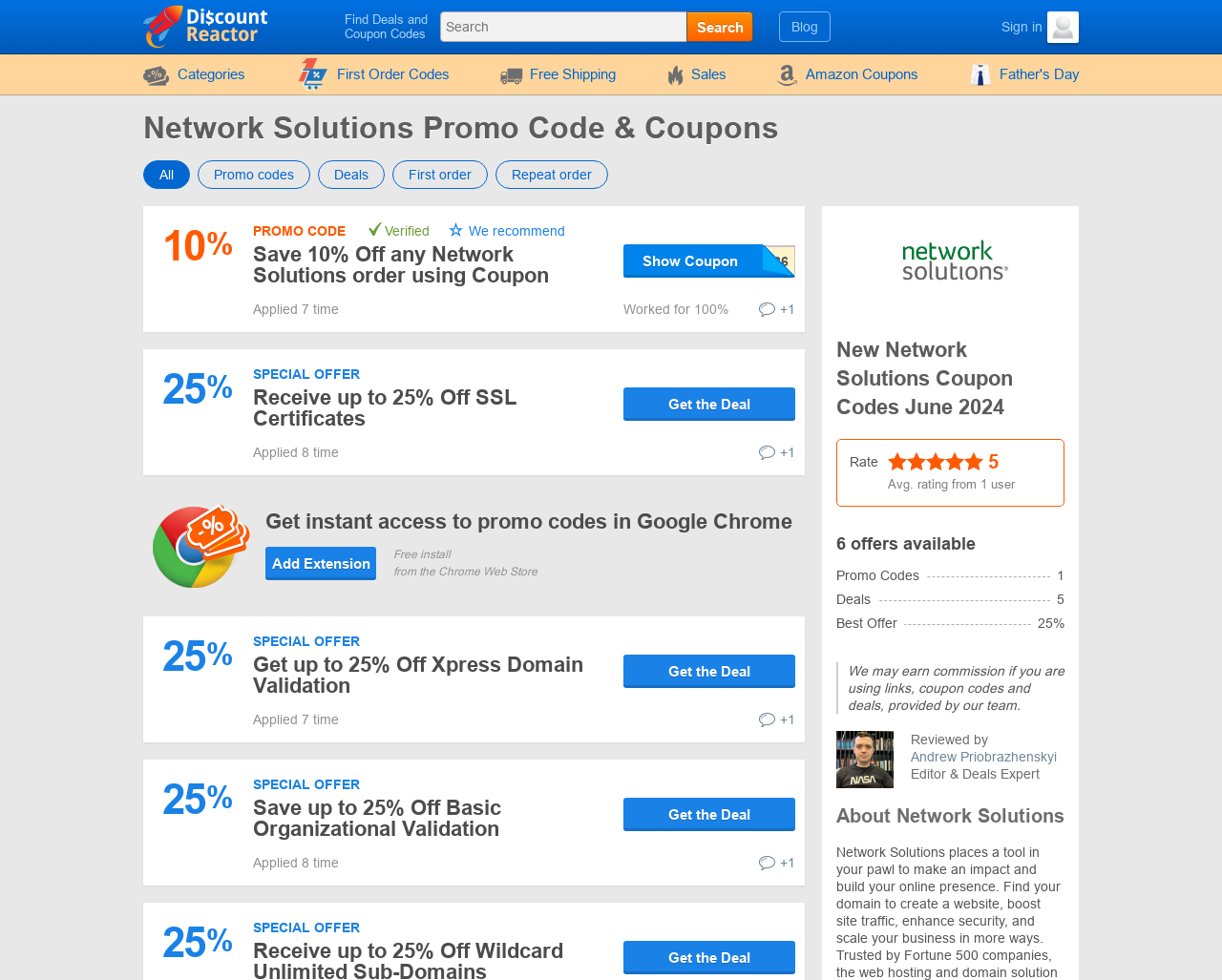Answer this question in one word or a short phrase: What is the image located at the bottom-left corner of the webpage?

dog